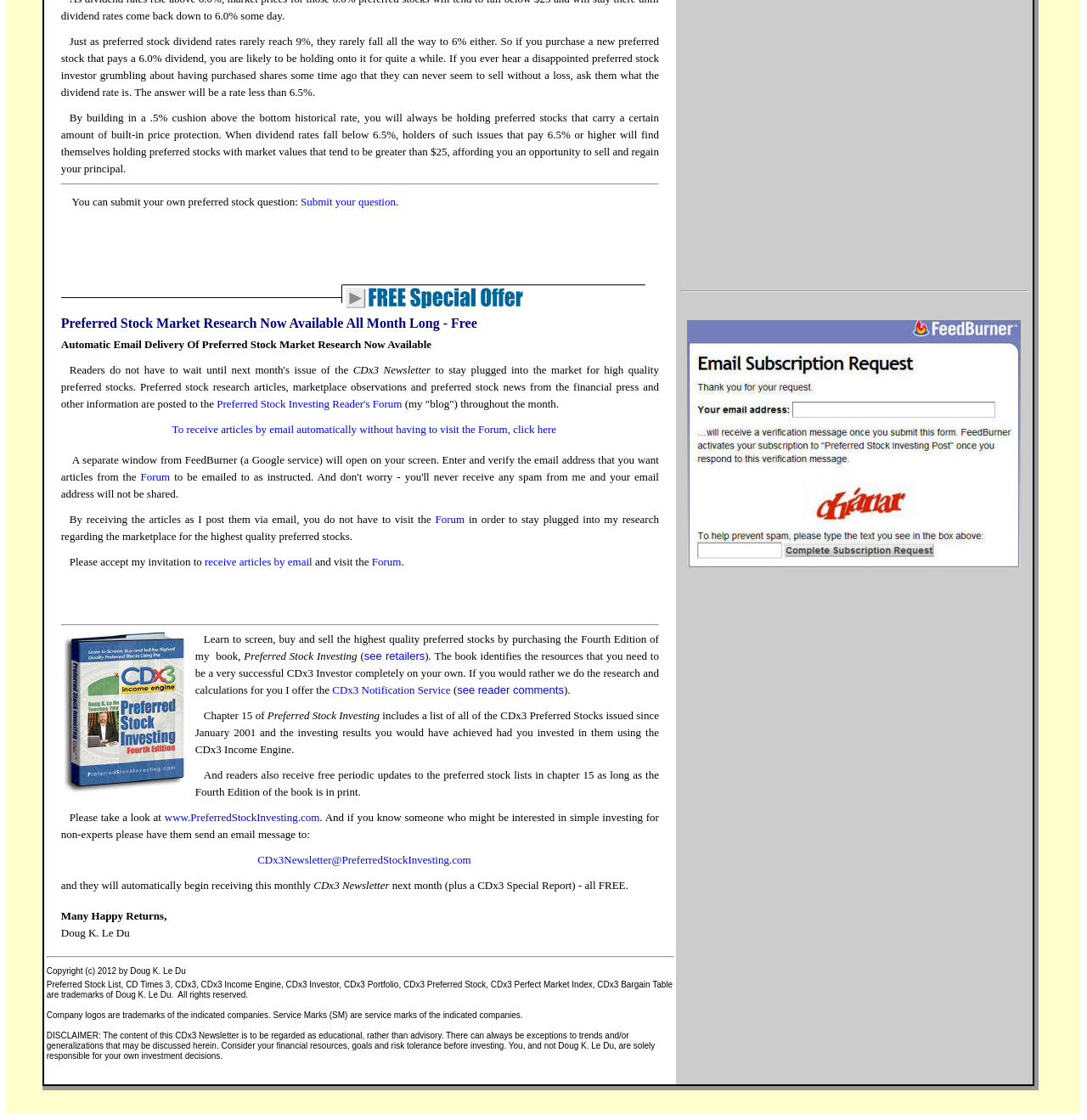Identify the bounding box coordinates for the region of the element that should be clicked to carry out the instruction: "Visit the Preferred Stock Investing Reader's Forum". The bounding box coordinates should be four float numbers between 0 and 1, i.e., [left, top, right, bottom].

[0.199, 0.355, 0.37, 0.366]